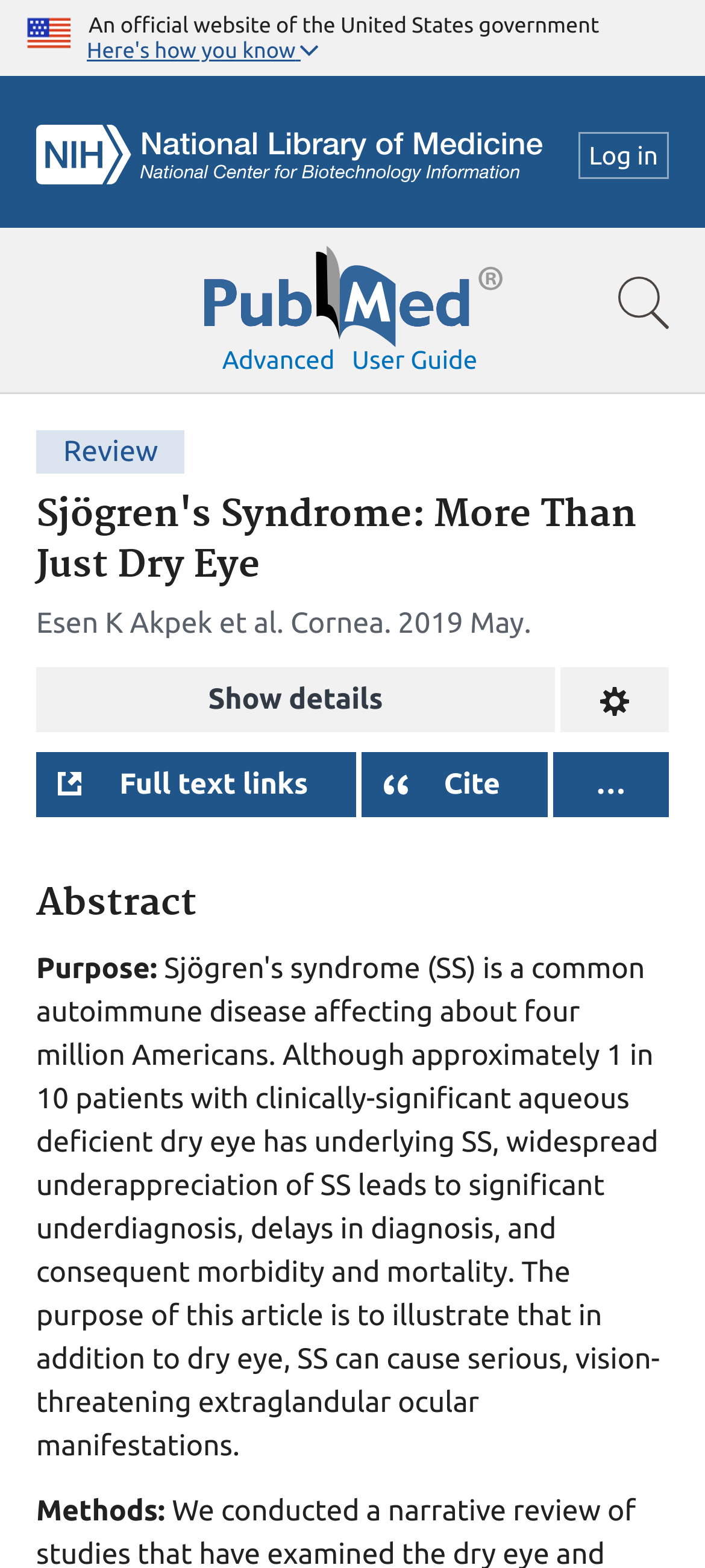Please identify the bounding box coordinates of the element's region that should be clicked to execute the following instruction: "Click the U.S. flag image". The bounding box coordinates must be four float numbers between 0 and 1, i.e., [left, top, right, bottom].

[0.038, 0.006, 0.1, 0.034]